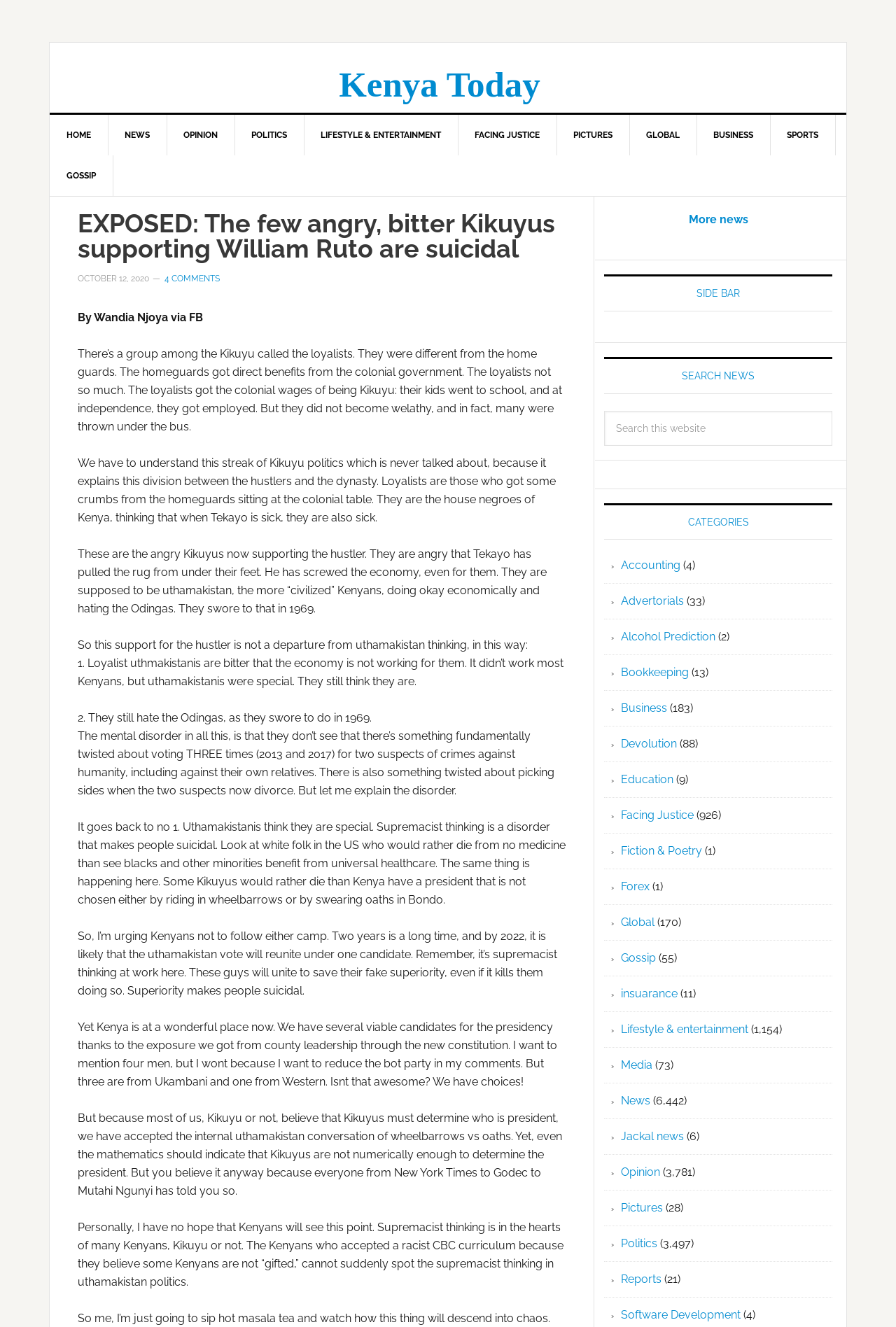Please determine the primary heading and provide its text.

EXPOSED: The few angry, bitter Kikuyus supporting William Ruto are suicidal